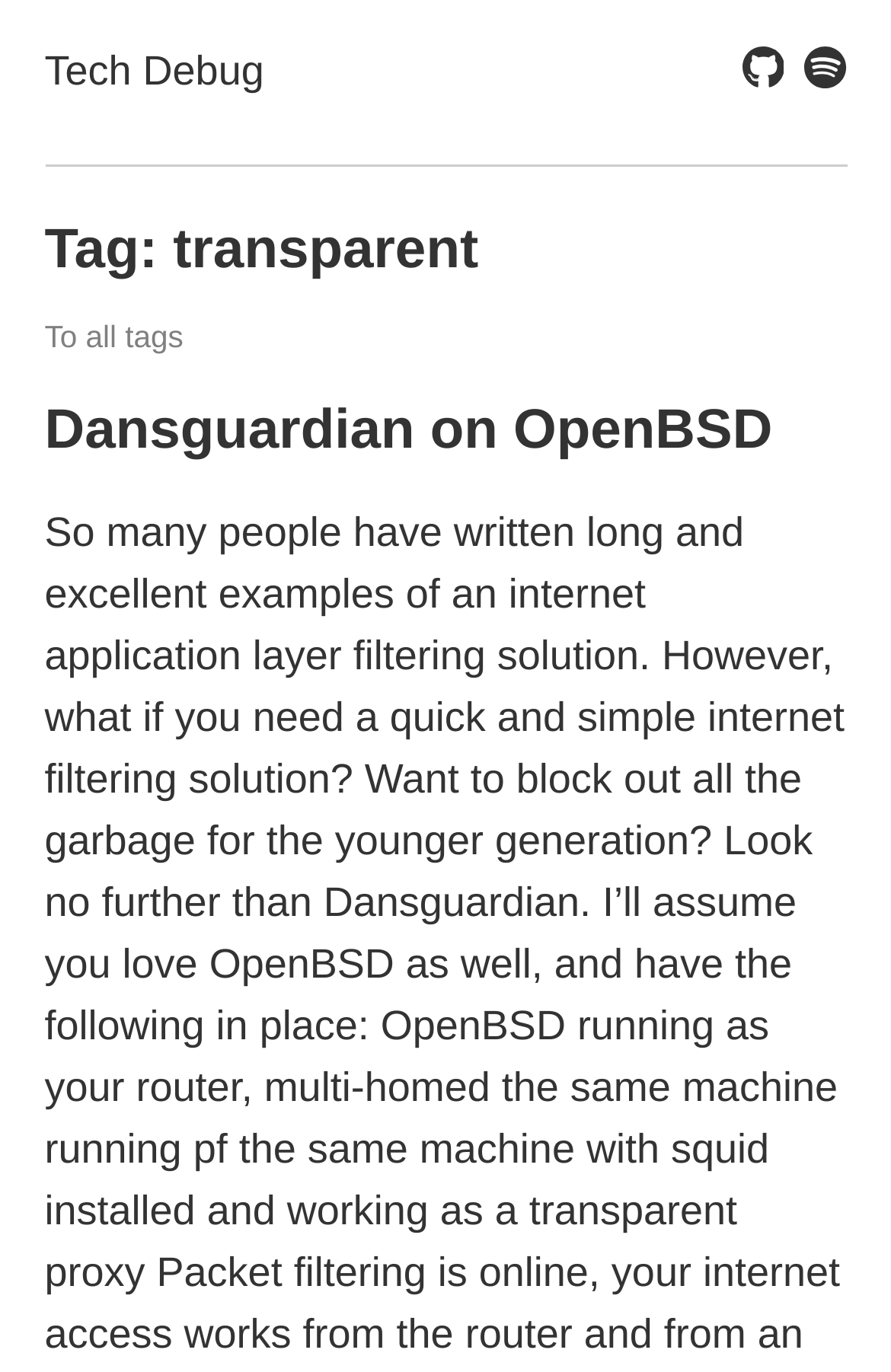Respond to the question below with a single word or phrase:
What is the title of the first article?

Dansguardian on OpenBSD